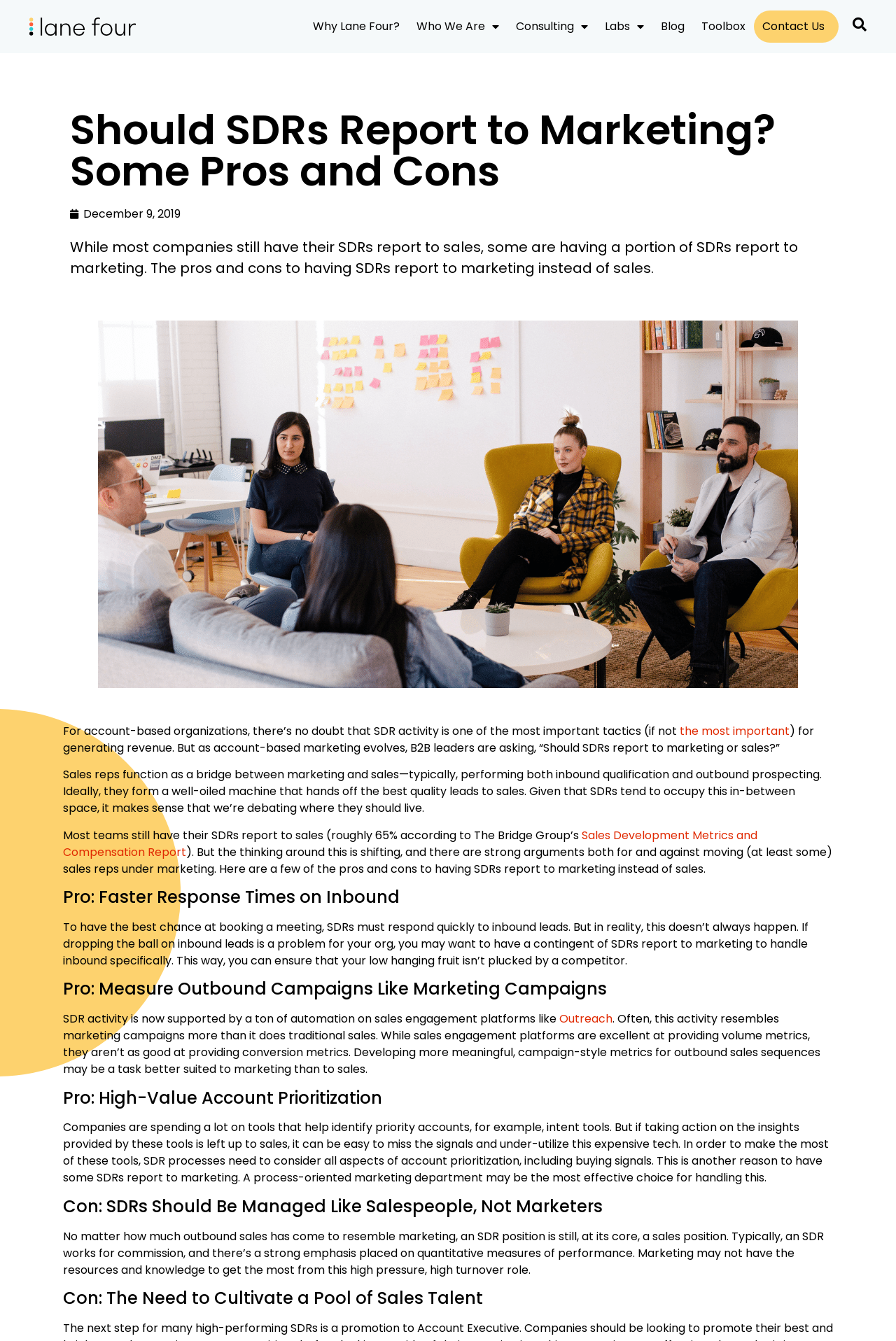How many cons are mentioned in the article?
Refer to the image and answer the question using a single word or phrase.

2